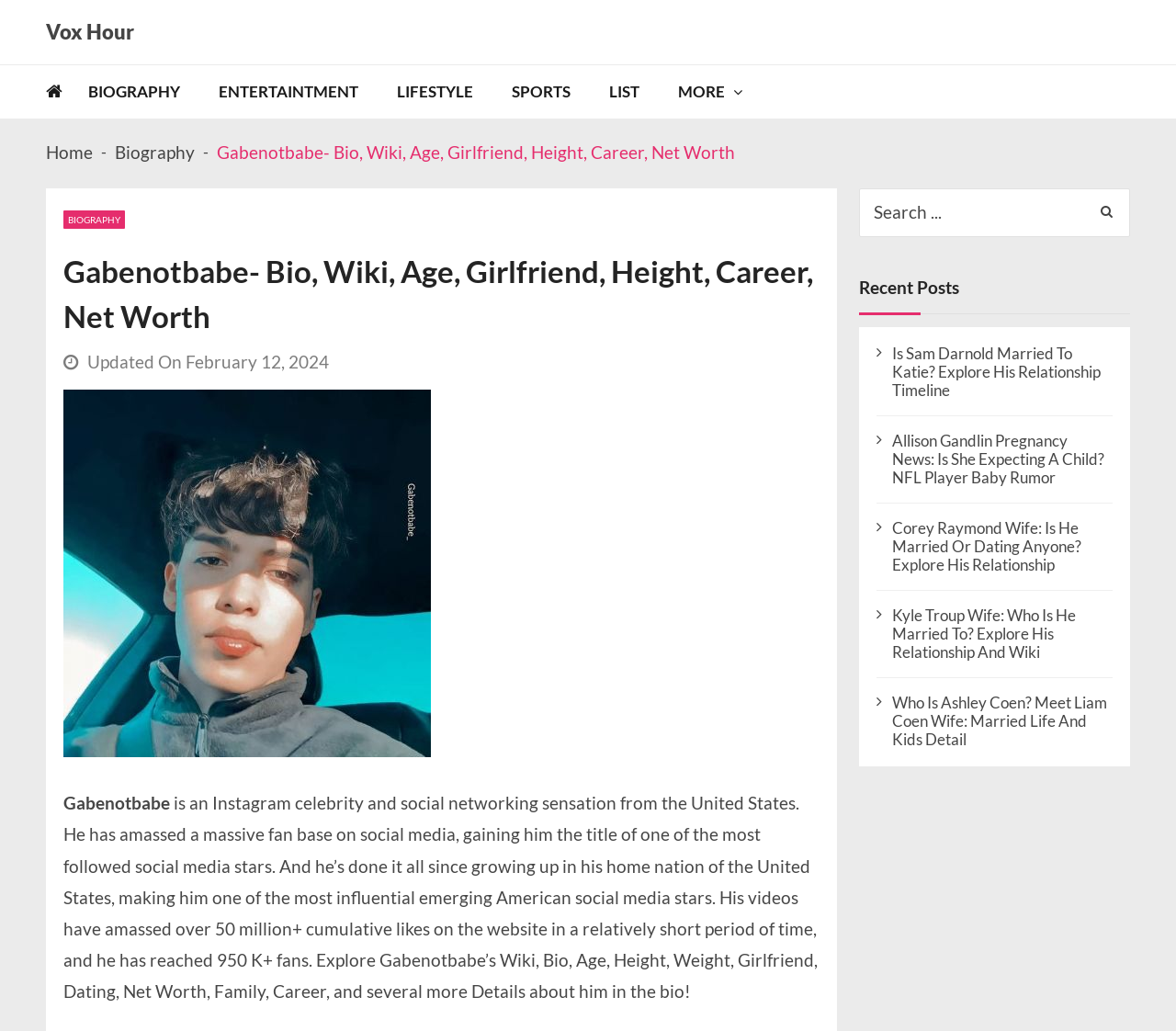What type of content is listed under 'Recent Posts'?
Based on the content of the image, thoroughly explain and answer the question.

The 'Recent Posts' section lists several links with titles that appear to be news articles or blog posts, such as 'Is Sam Darnold Married To Katie?' and 'Allison Gandlin Pregnancy News:', indicating that the content listed is related to news or entertainment.